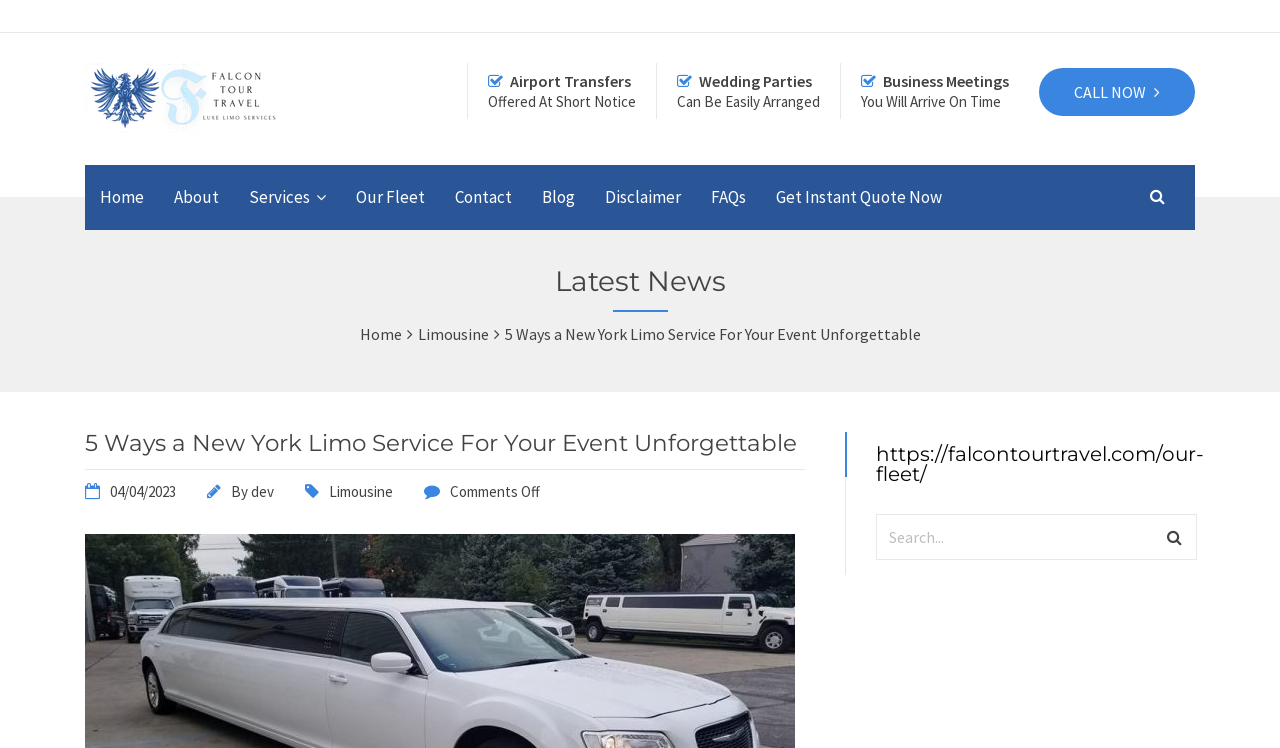What is the topic of the latest news article on the webpage?
Based on the image, give a one-word or short phrase answer.

5 Ways a New York Limo Service For Your Event Unforgettable